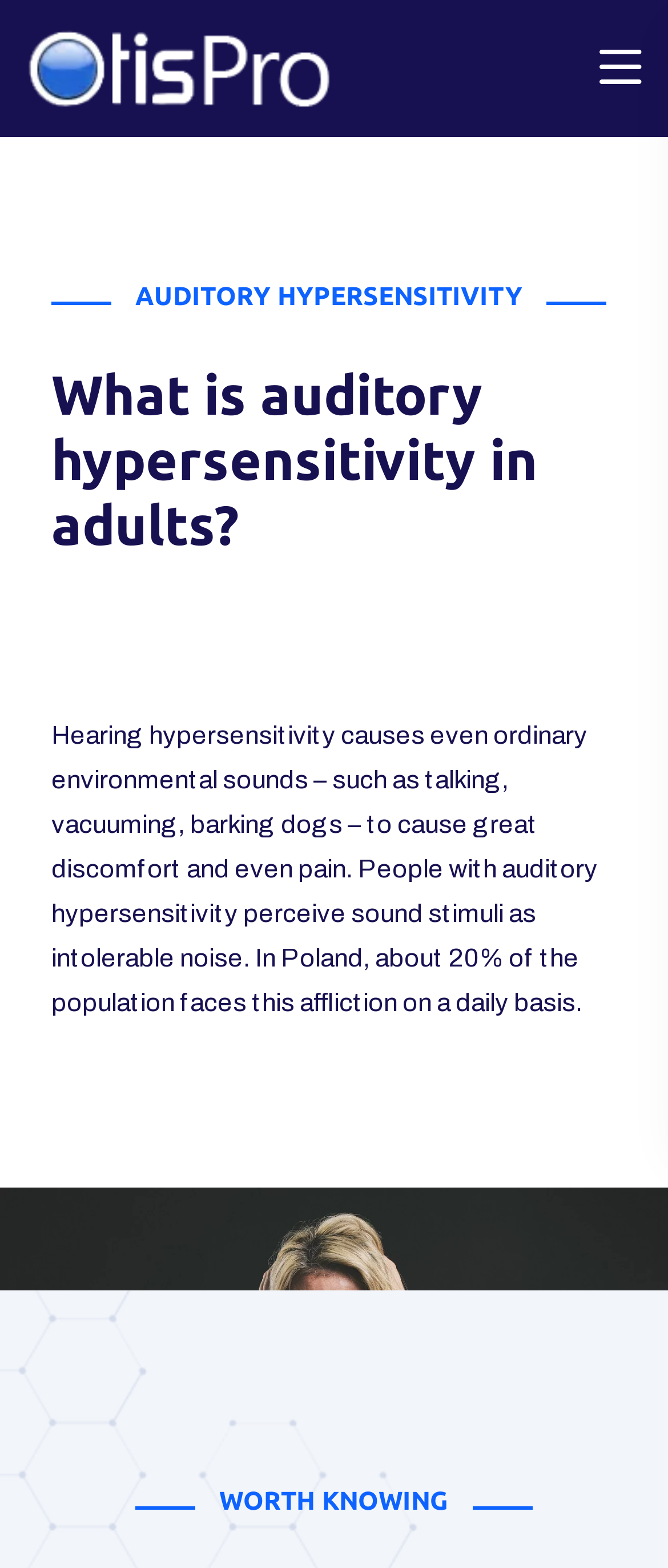What is the main topic of this webpage?
Look at the image and answer the question using a single word or phrase.

Auditory hypersensitivity